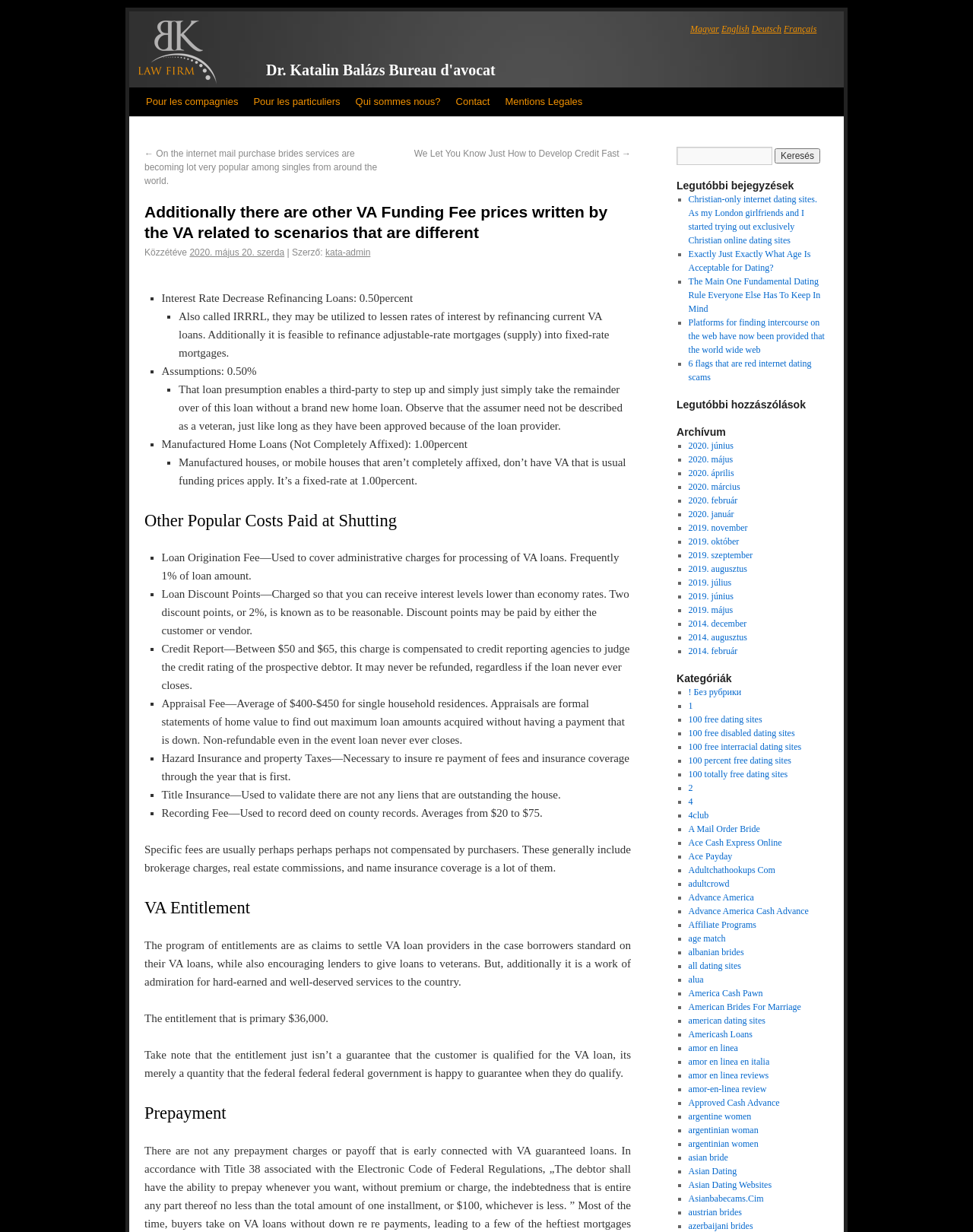Please identify the primary heading of the webpage and give its text content.

Additionally there are other VA Funding Fee prices written by the VA related to scenarios that are different